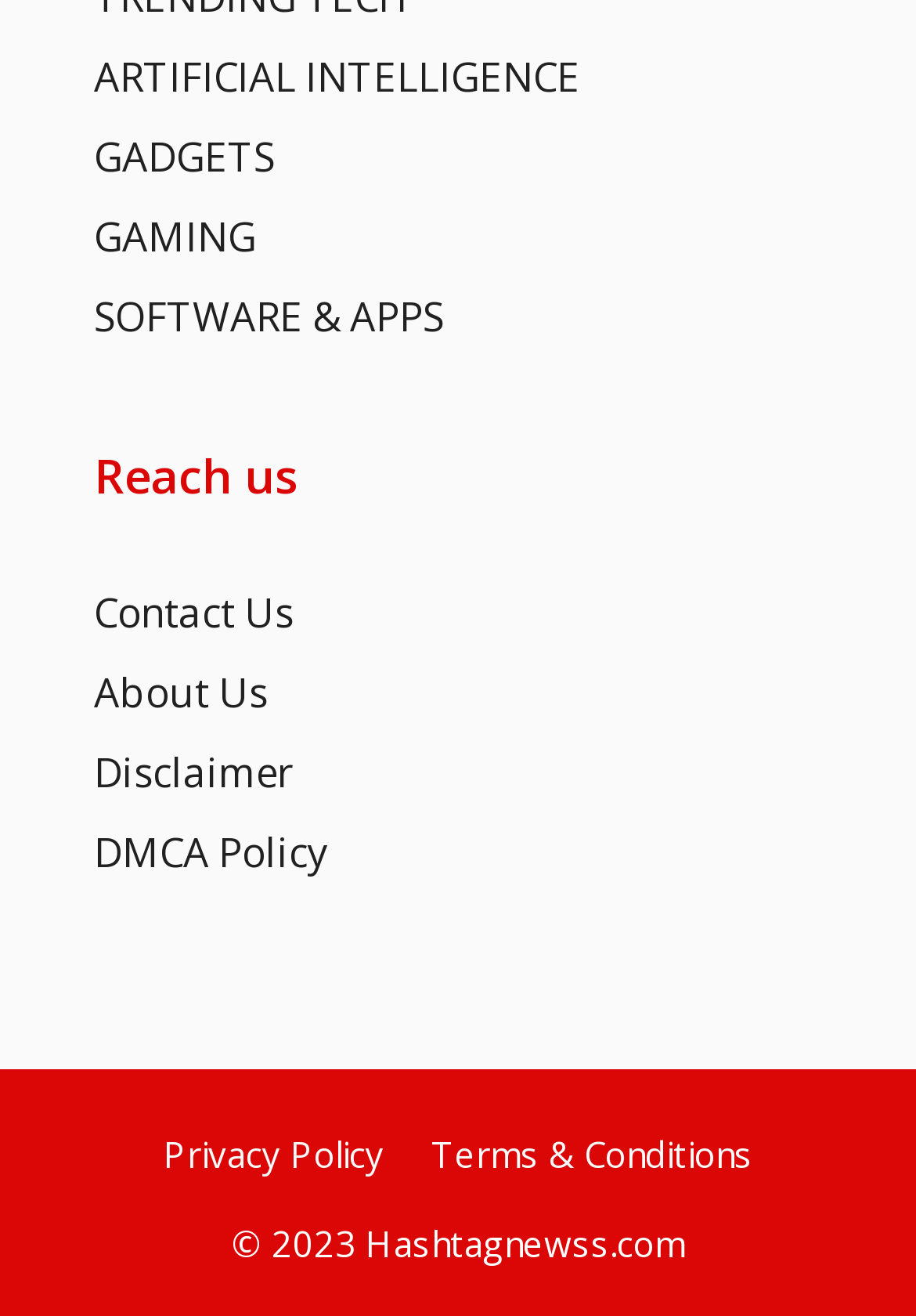Could you locate the bounding box coordinates for the section that should be clicked to accomplish this task: "Click on Artificial Intelligence".

[0.103, 0.038, 0.633, 0.079]